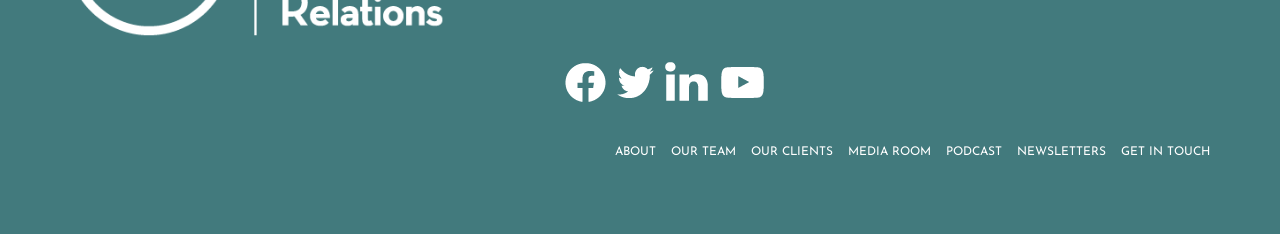Answer the question using only a single word or phrase: 
How many social media links are present?

4